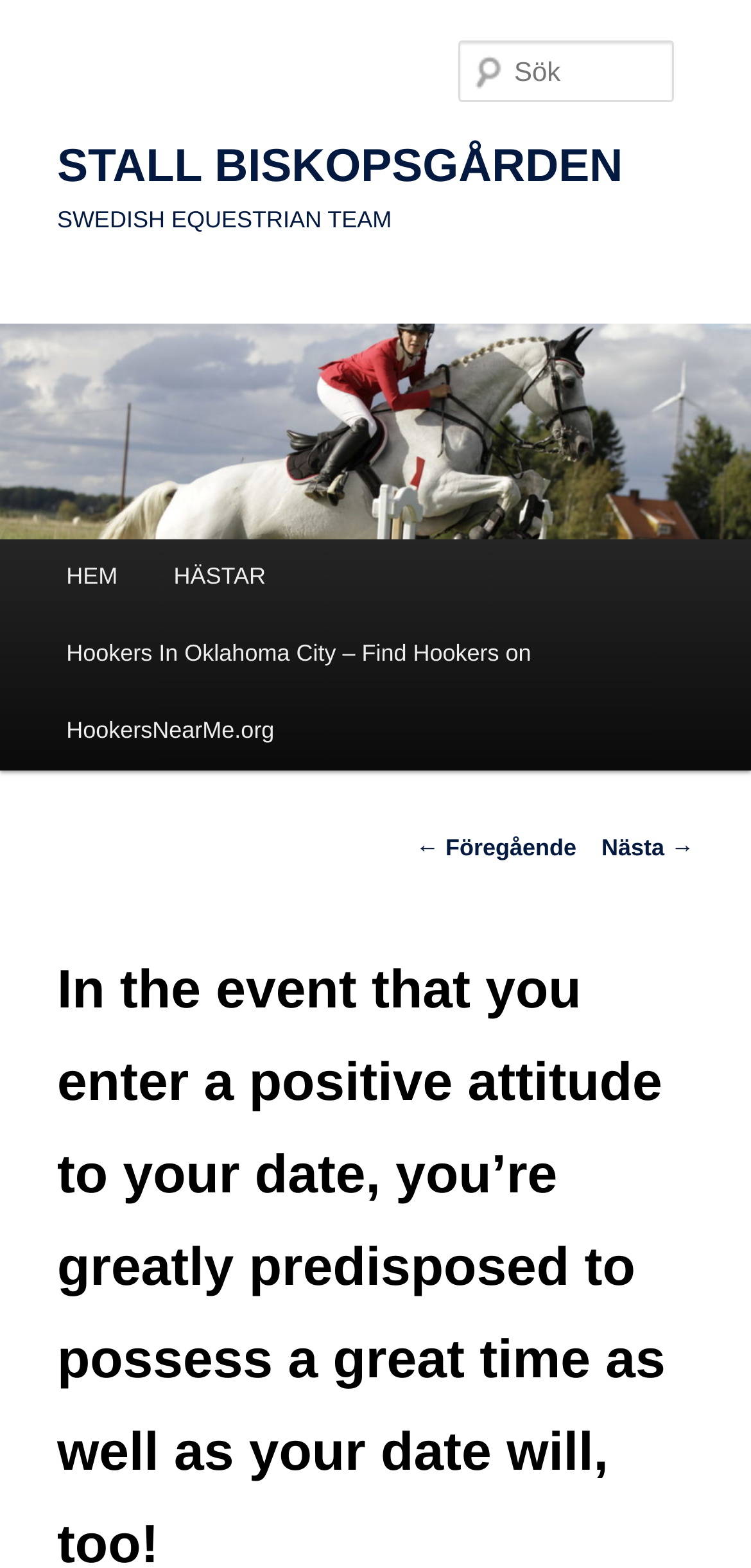Please find the bounding box coordinates (top-left x, top-left y, bottom-right x, bottom-right y) in the screenshot for the UI element described as follows: Nästa →

[0.801, 0.532, 0.924, 0.55]